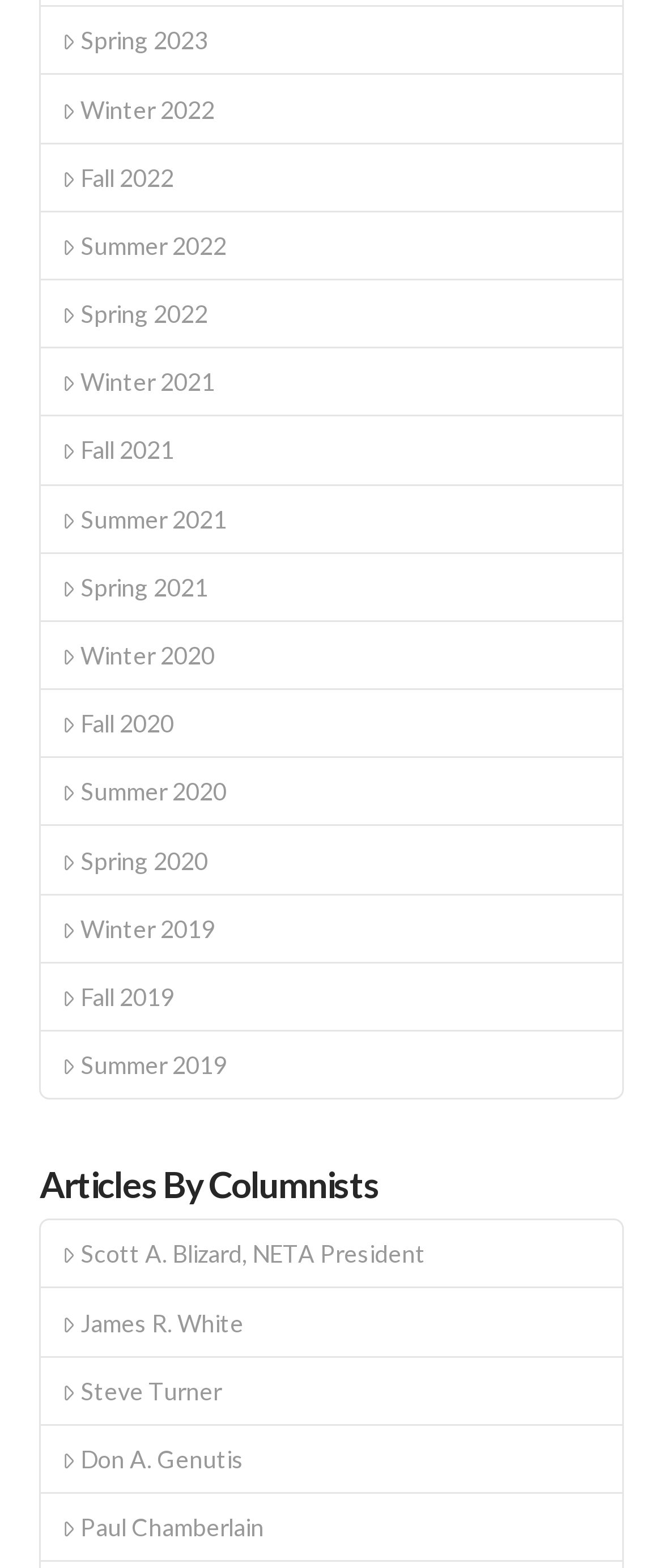Please provide a detailed answer to the question below by examining the image:
How many seasons are listed?

I counted the number of links with season names, such as 'Spring 2023', 'Winter 2022', etc. There are 16 links in total.